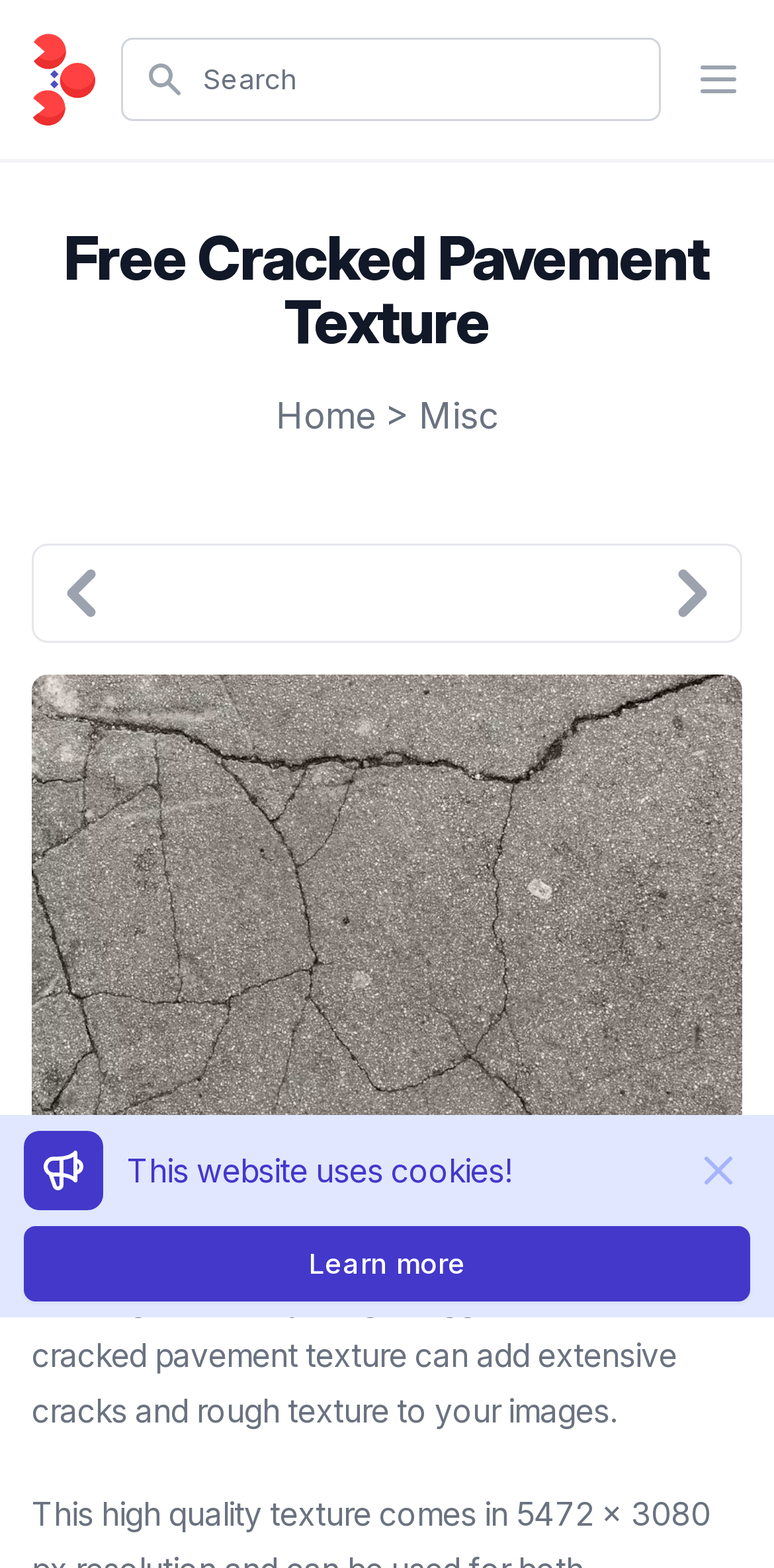Provide the bounding box coordinates of the UI element that matches the description: "Home".

[0.356, 0.252, 0.485, 0.278]